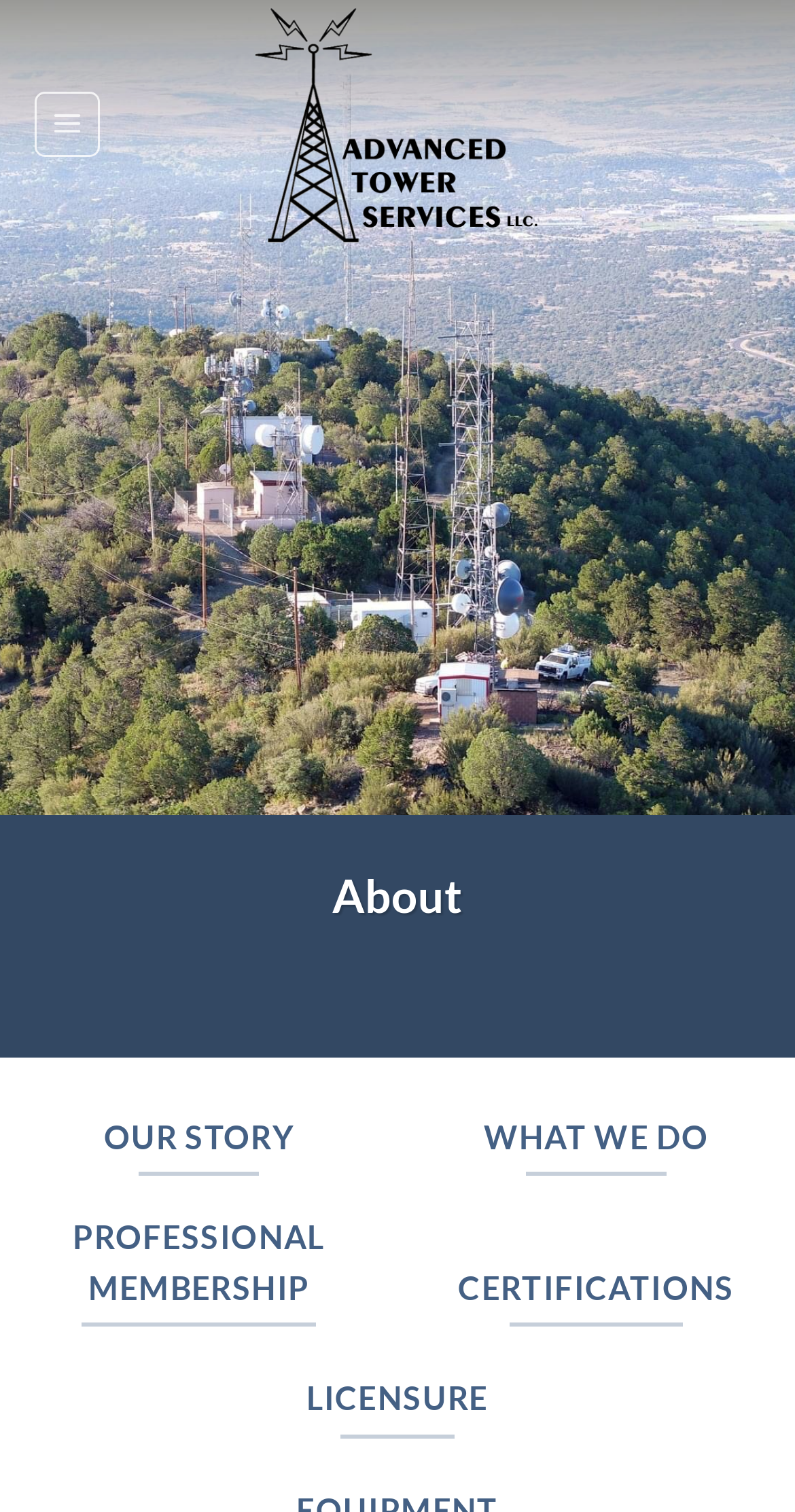Bounding box coordinates are specified in the format (top-left x, top-left y, bottom-right x, bottom-right y). All values are floating point numbers bounded between 0 and 1. Please provide the bounding box coordinate of the region this sentence describes: alt="Logo"

None